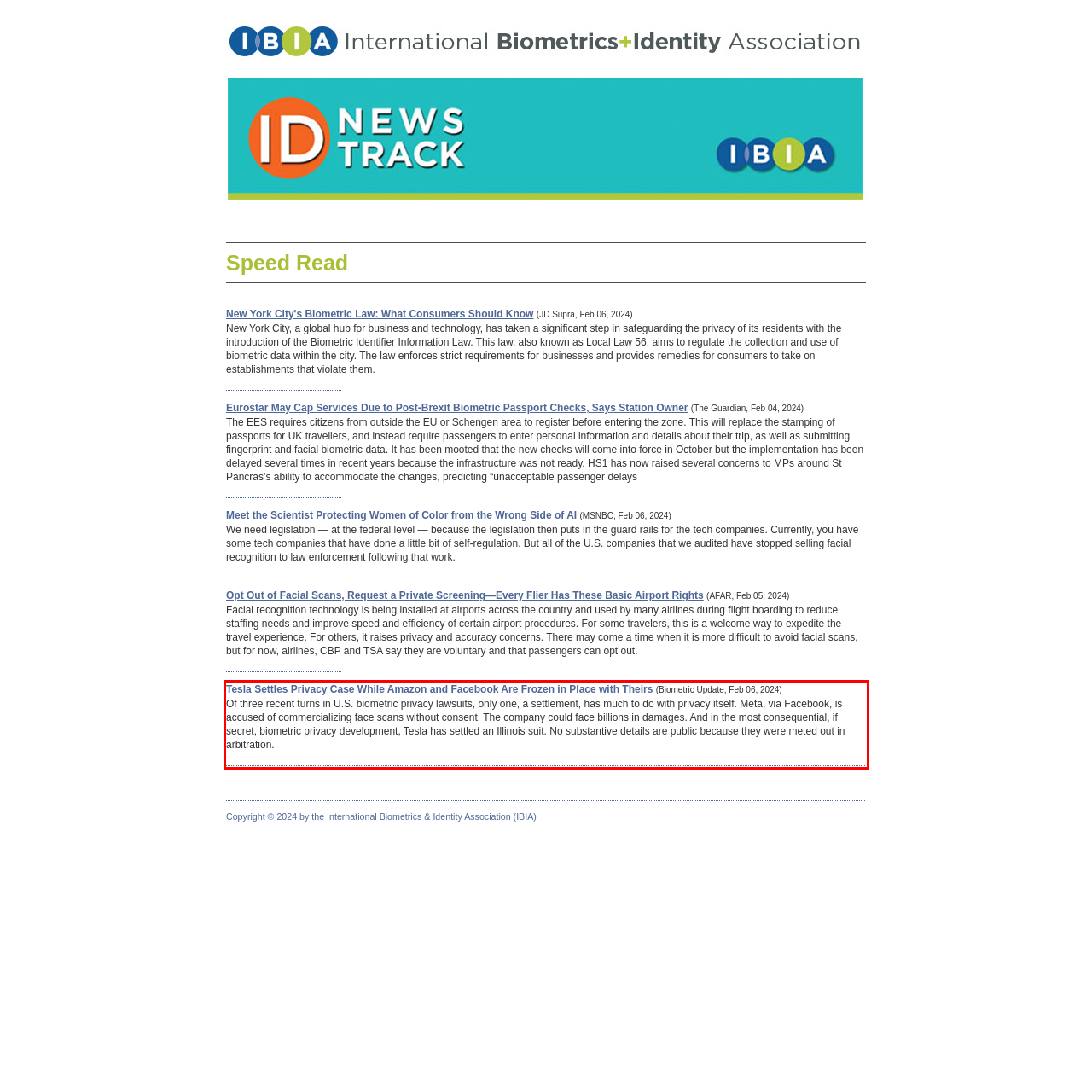Given a webpage screenshot, identify the text inside the red bounding box using OCR and extract it.

Tesla Settles Privacy Case While Amazon and Facebook Are Frozen in Place with Theirs (Biometric Update, Feb 06, 2024) Of three recent turns in U.S. biometric privacy lawsuits, only one, a settlement, has much to do with privacy itself. Meta, via Facebook, is accused of commercializing face scans without consent. The company could face billions in damages. And in the most consequential, if secret, biometric privacy development, Tesla has settled an Illinois suit. No substantive details are public because they were meted out in arbitration.